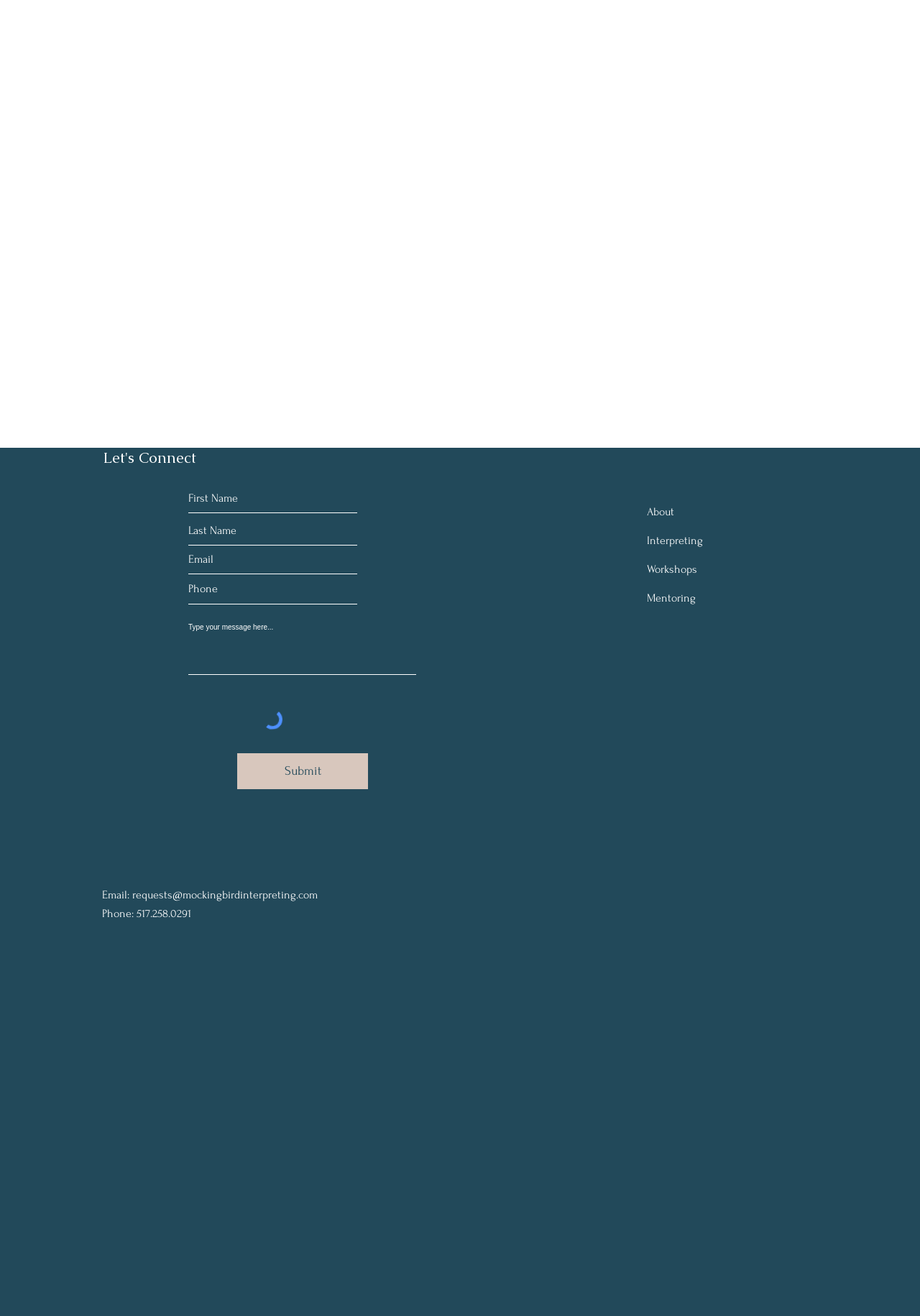Determine the bounding box coordinates of the section to be clicked to follow the instruction: "Click submit". The coordinates should be given as four float numbers between 0 and 1, formatted as [left, top, right, bottom].

[0.258, 0.572, 0.4, 0.6]